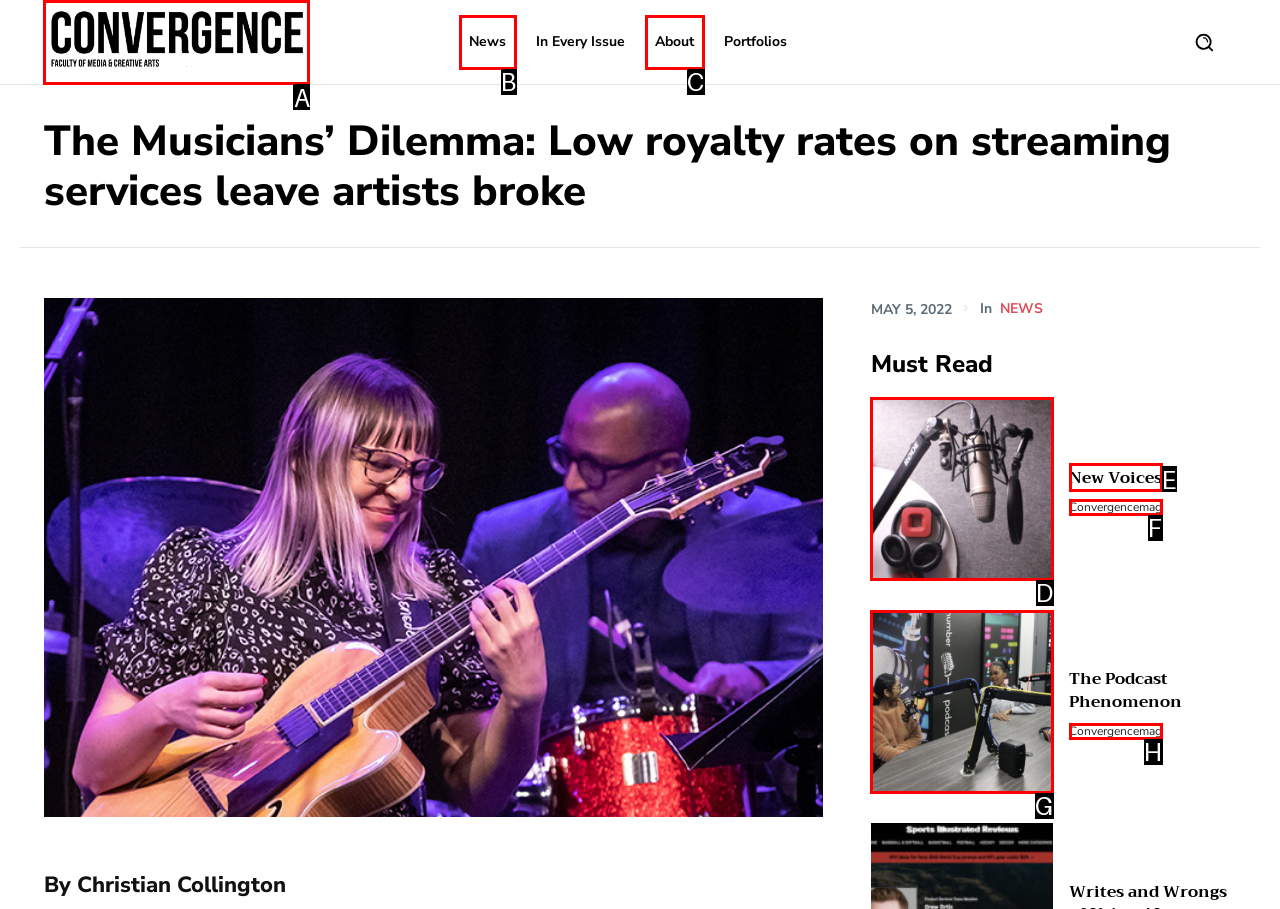Identify the correct lettered option to click in order to perform this task: Click the logo. Respond with the letter.

A